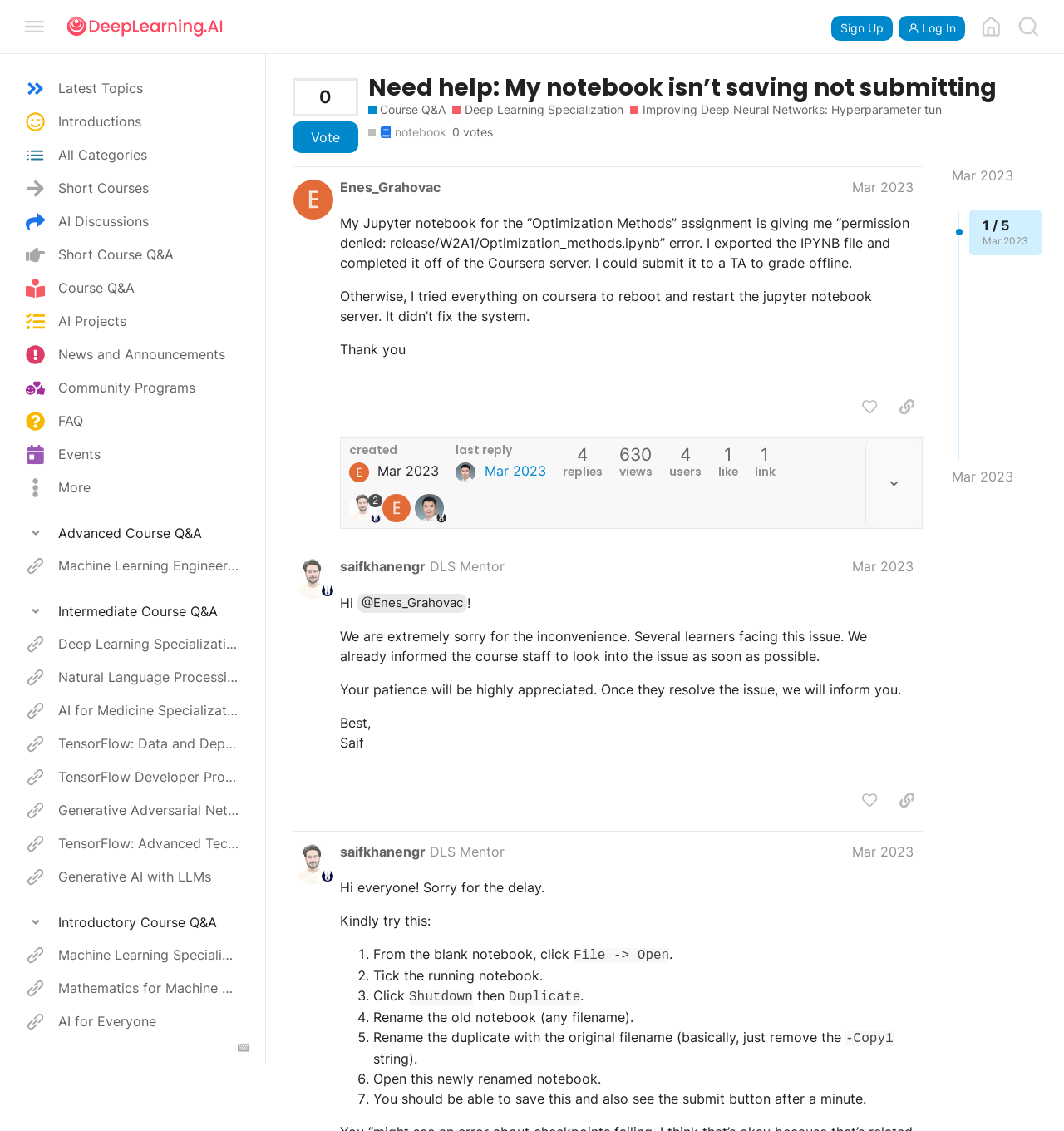Extract the bounding box coordinates of the UI element described by: "​". The coordinates should include four float numbers ranging from 0 to 1, e.g., [left, top, right, bottom].

[0.949, 0.007, 0.984, 0.04]